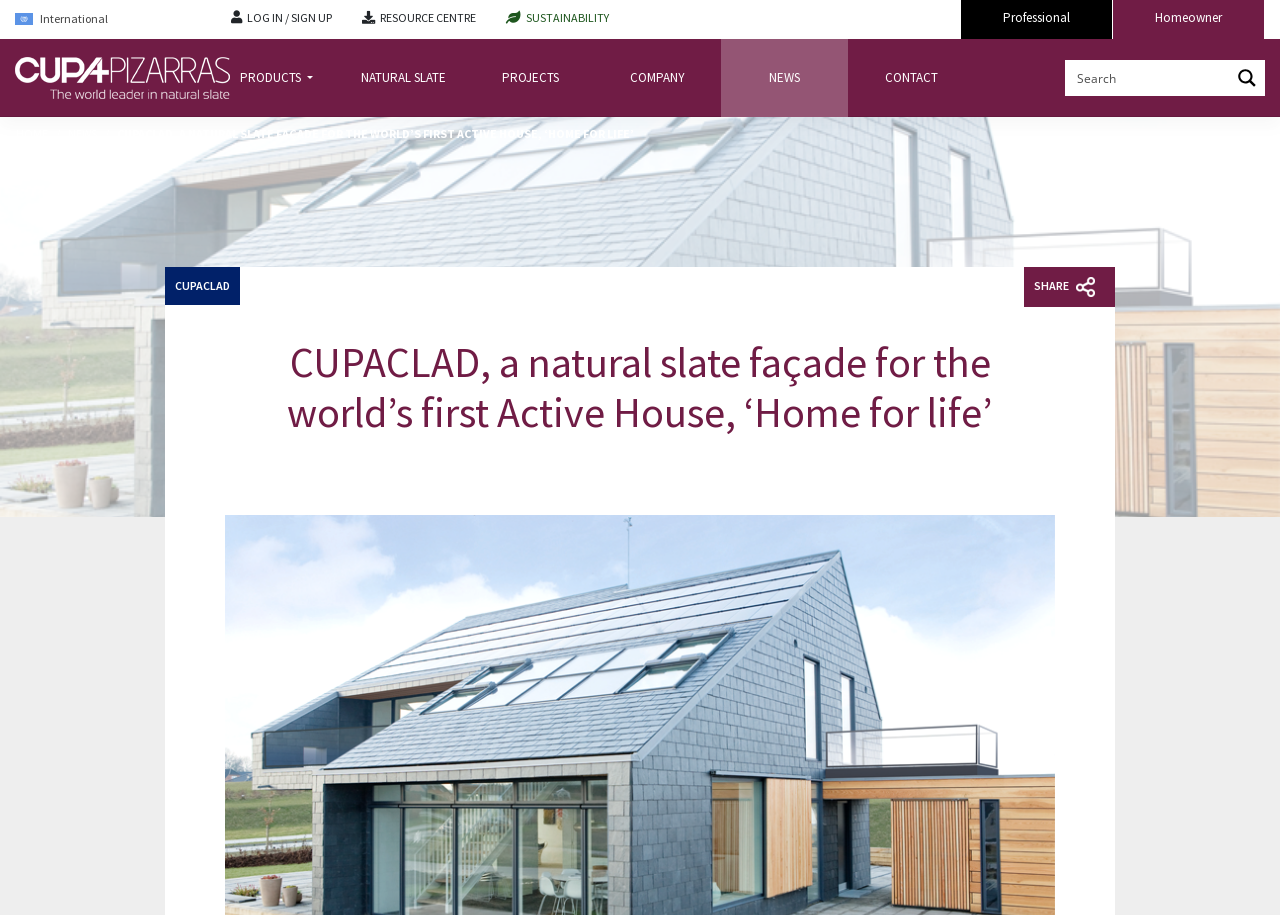For the element described, predict the bounding box coordinates as (top-left x, top-left y, bottom-right x, bottom-right y). All values should be between 0 and 1. Element description: NEWS

[0.563, 0.043, 0.663, 0.128]